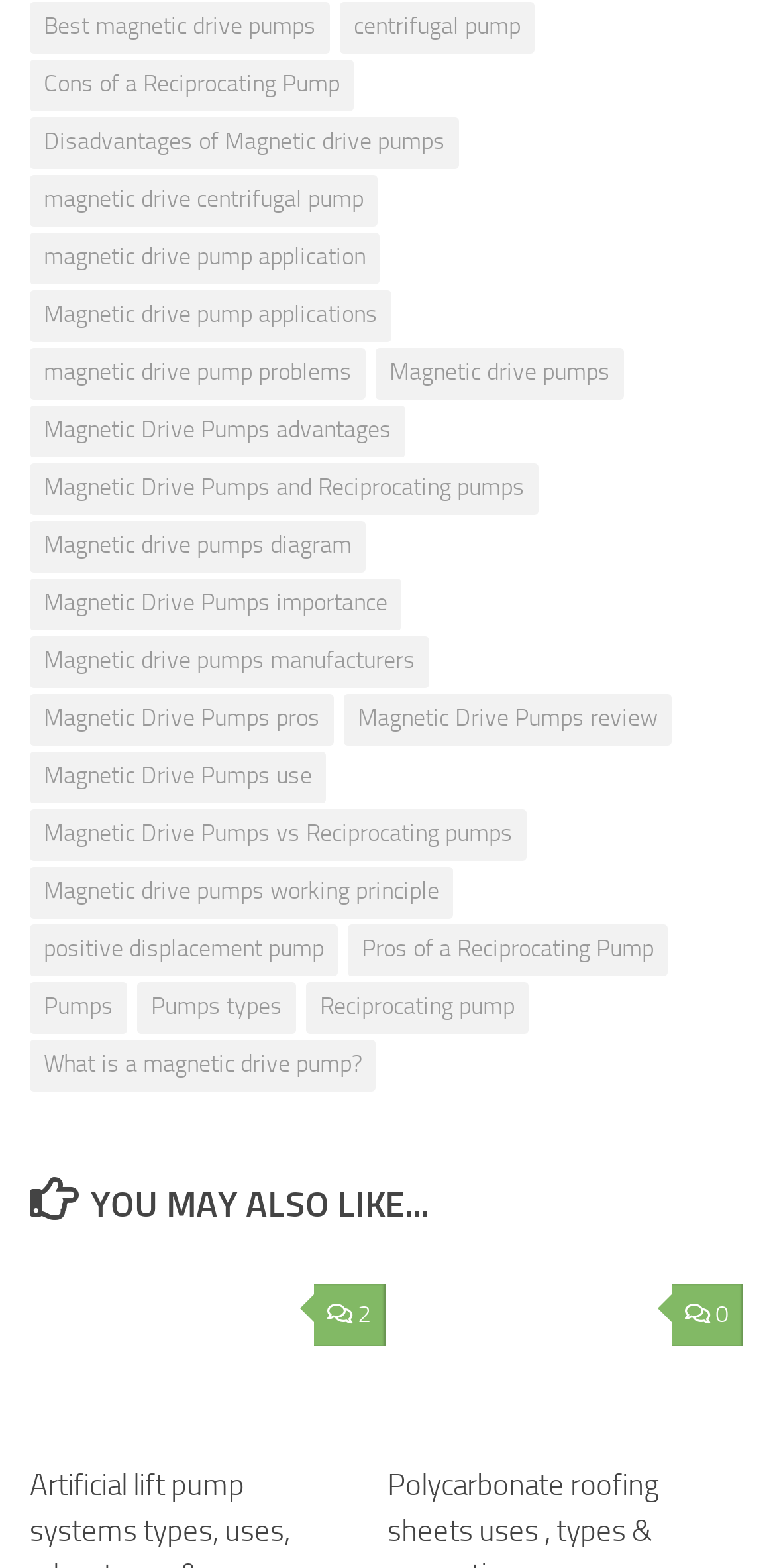Pinpoint the bounding box coordinates of the element that must be clicked to accomplish the following instruction: "View 'Magnetic drive pumps diagram'". The coordinates should be in the format of four float numbers between 0 and 1, i.e., [left, top, right, bottom].

[0.038, 0.333, 0.472, 0.366]